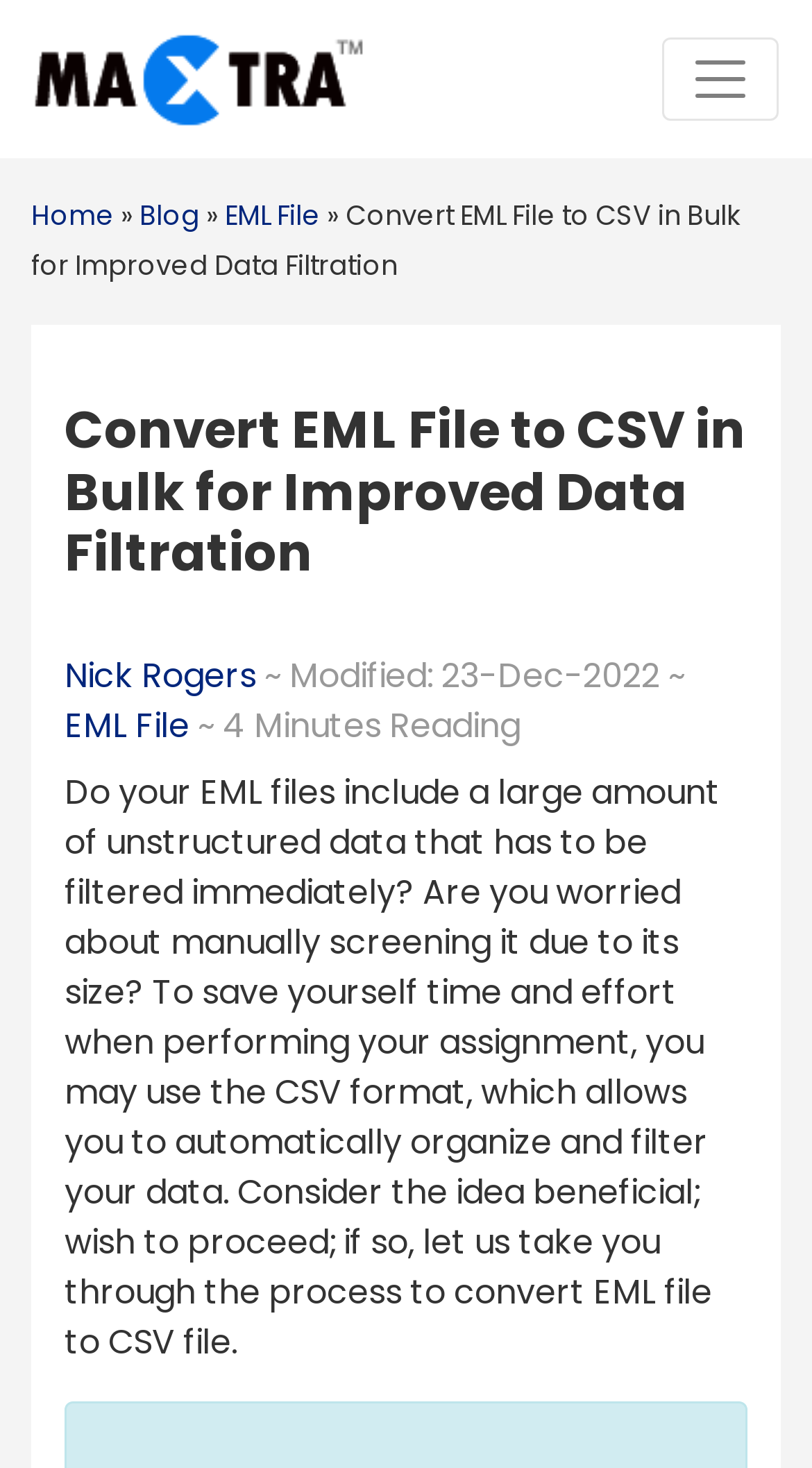Present a detailed account of what is displayed on the webpage.

The webpage is about converting EML files to CSV format in bulk. At the top left corner, there is a logo image with a corresponding link. Next to the logo, there is a horizontal navigation menu with links to "Home", "Blog", and "EML File". 

Below the navigation menu, there is a heading that reads "Convert EML File to CSV in Bulk for Improved Data Filtration". Underneath the heading, there is an article written by Nick Rogers, with the date of modification, December 23, 2022. The article is estimated to take 4 minutes to read.

The article starts by asking if the user's EML files contain a large amount of unstructured data that needs to be filtered immediately, and if they are worried about manually screening it due to its size. It then suggests using the CSV format to automatically organize and filter the data, and offers to guide the user through the process of converting EML files to CSV files.

At the top right corner, there is a button with no text.